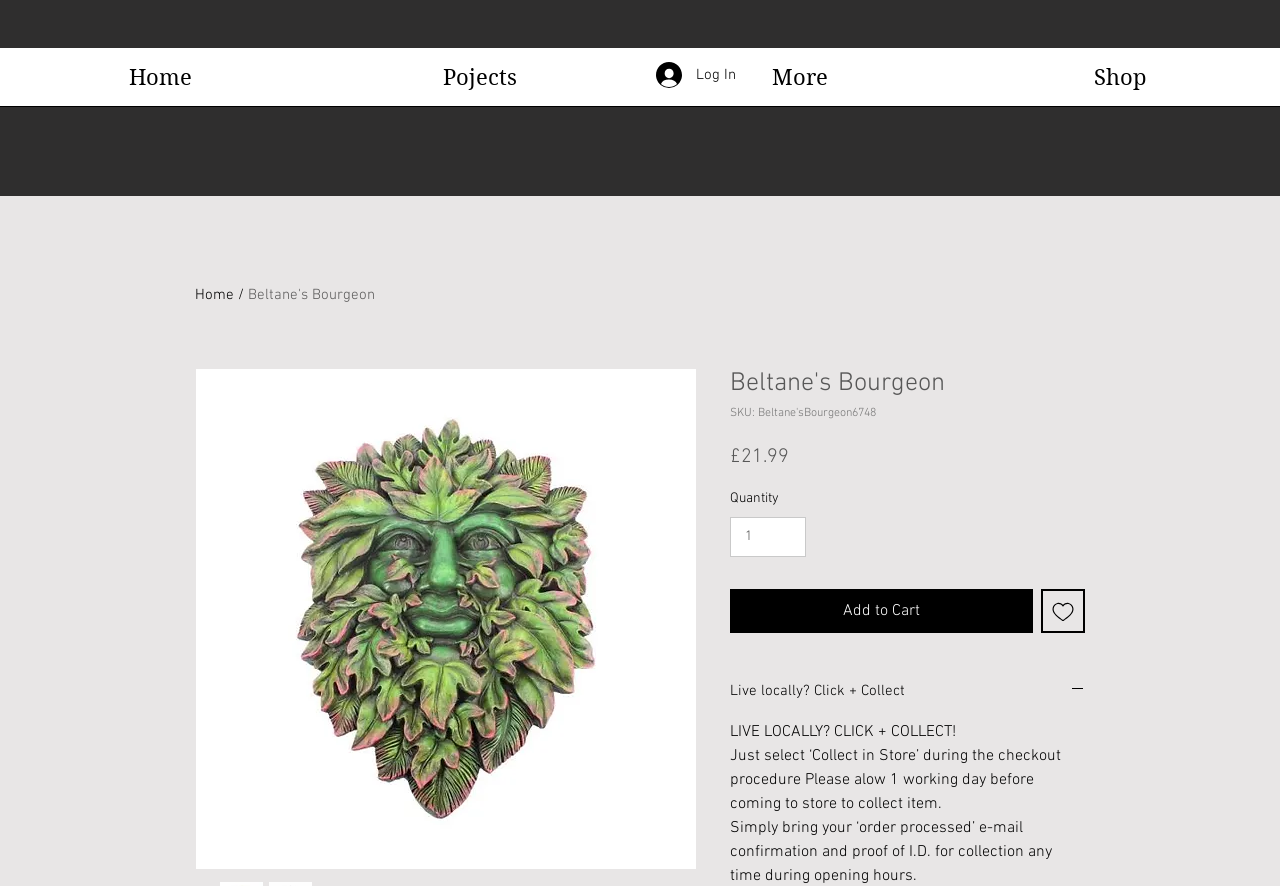Provide a one-word or brief phrase answer to the question:
What is the price of the product?

£21.99